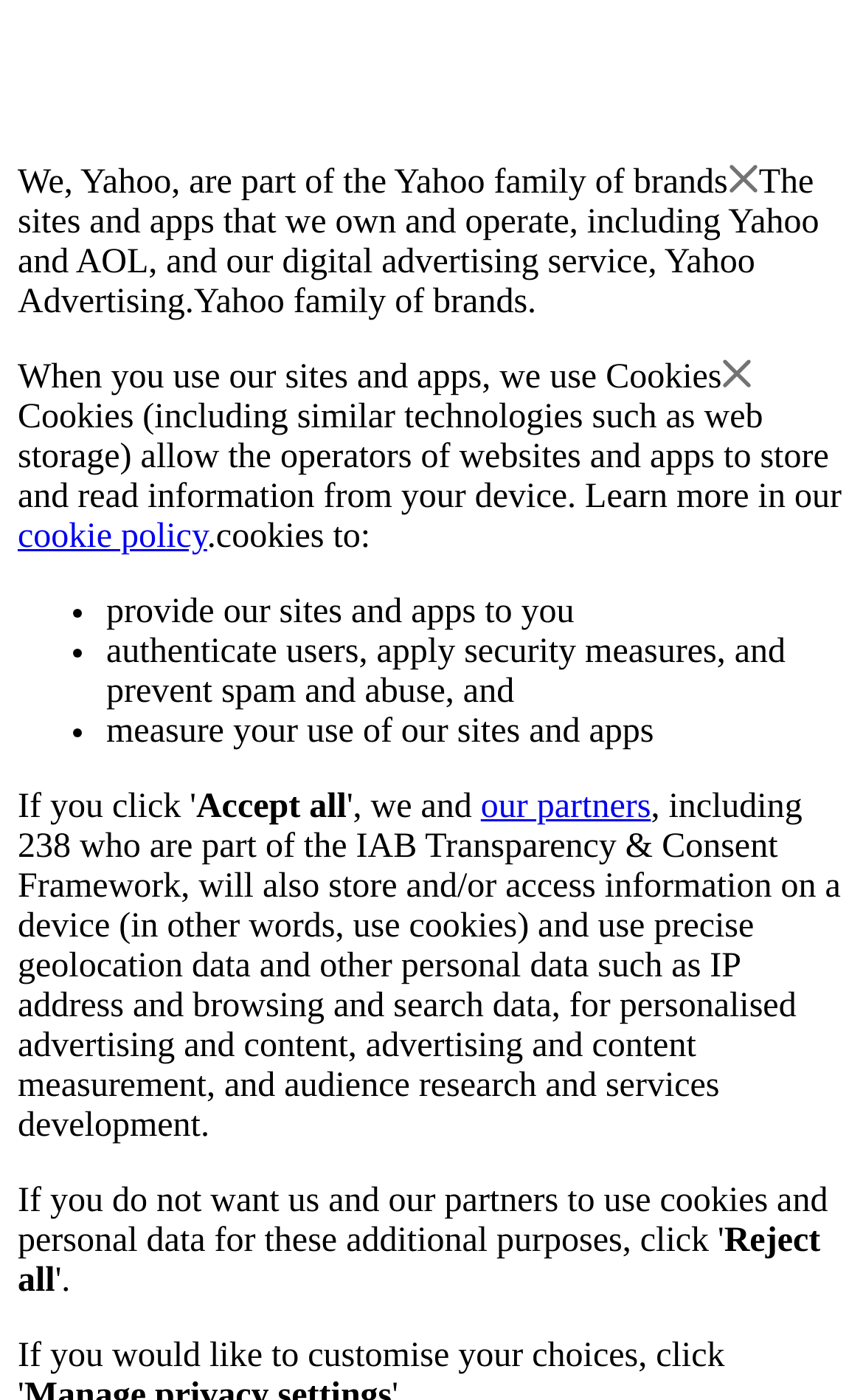What is Yahoo part of?
Please provide a comprehensive answer based on the information in the image.

Based on the webpage, it is stated that 'We, Yahoo, are part of the Yahoo family of brands' which indicates that Yahoo is part of the Yahoo family of brands.